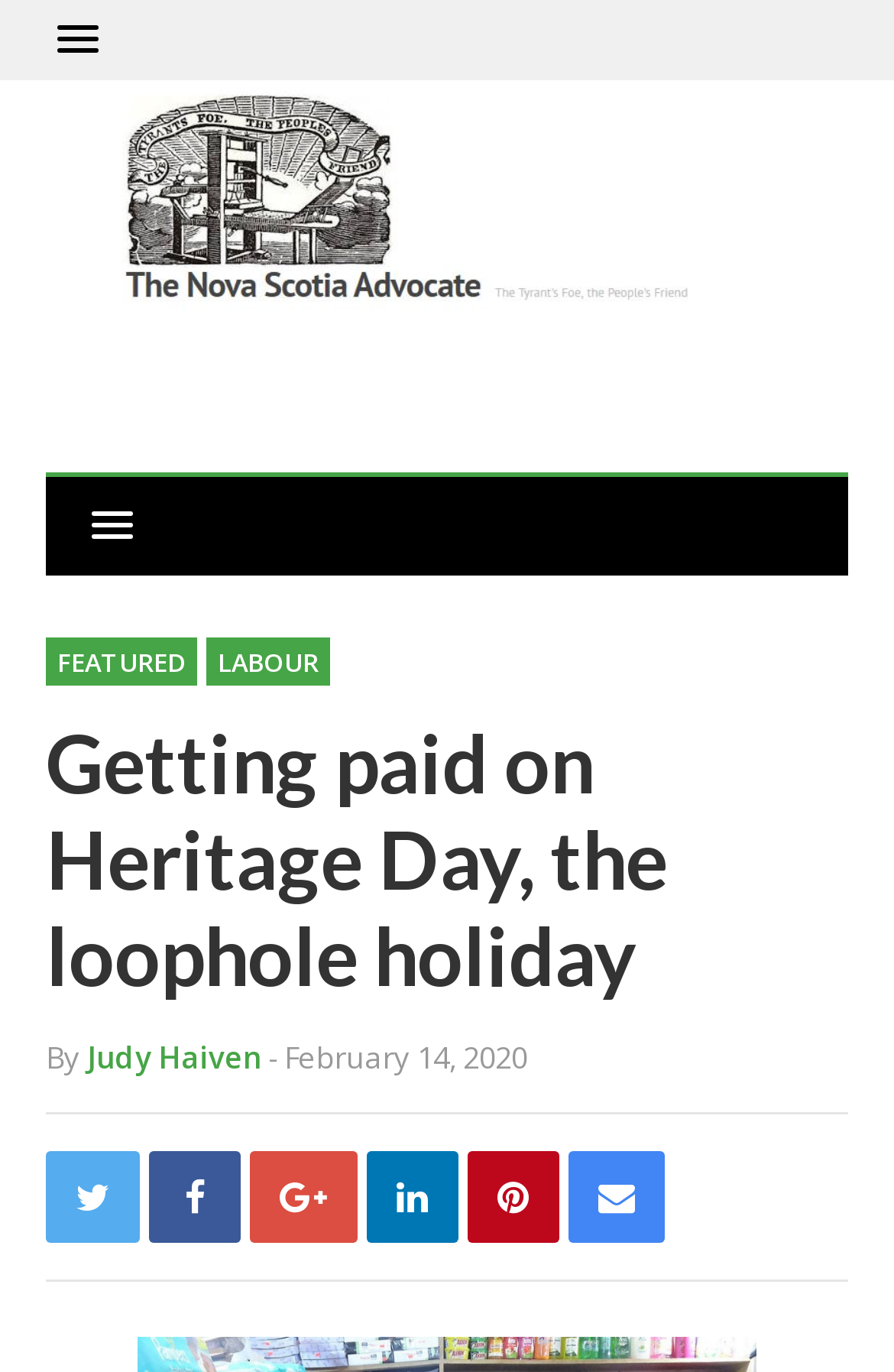Please identify the bounding box coordinates of the element's region that needs to be clicked to fulfill the following instruction: "Click on the Nova Scotia Advocate link". The bounding box coordinates should consist of four float numbers between 0 and 1, i.e., [left, top, right, bottom].

[0.051, 0.058, 0.949, 0.345]